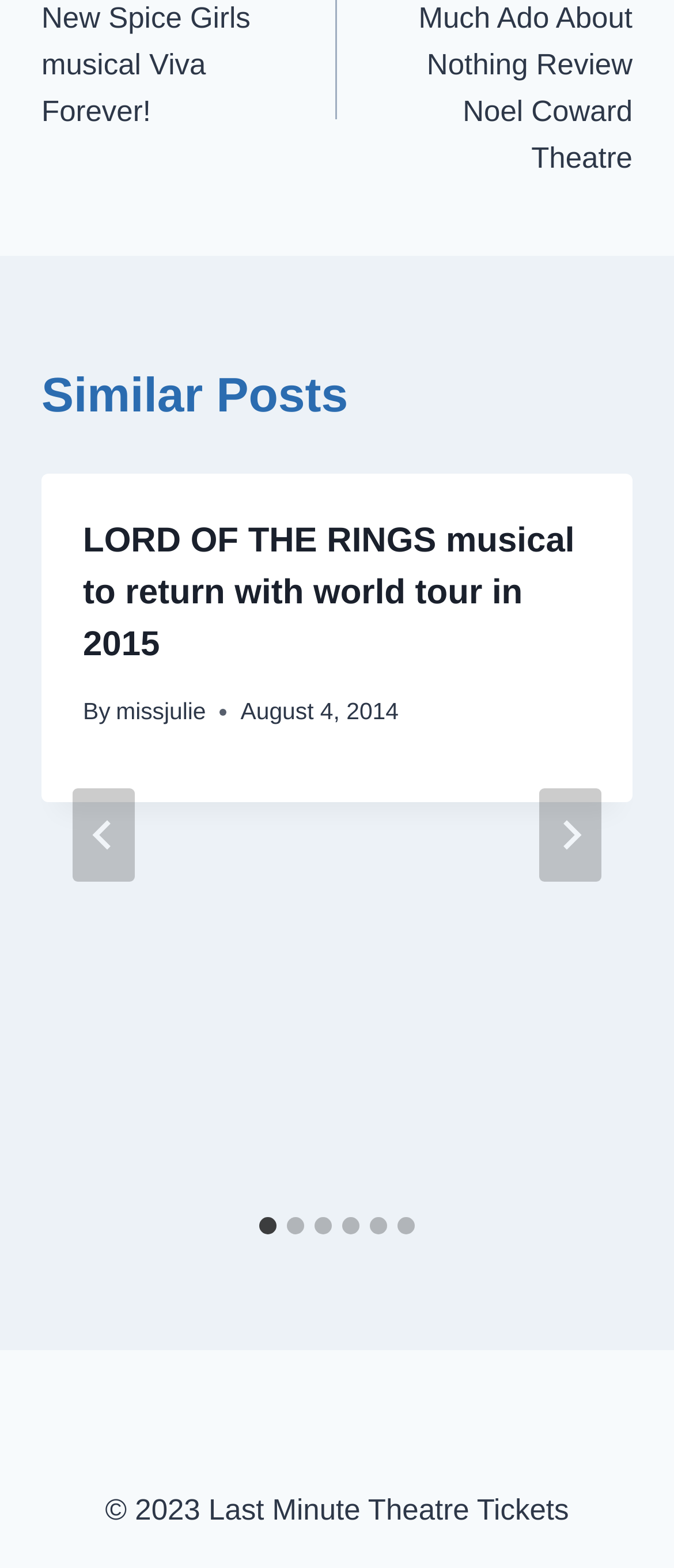Find the bounding box coordinates for the element that must be clicked to complete the instruction: "Go to next slide". The coordinates should be four float numbers between 0 and 1, indicated as [left, top, right, bottom].

[0.8, 0.502, 0.892, 0.562]